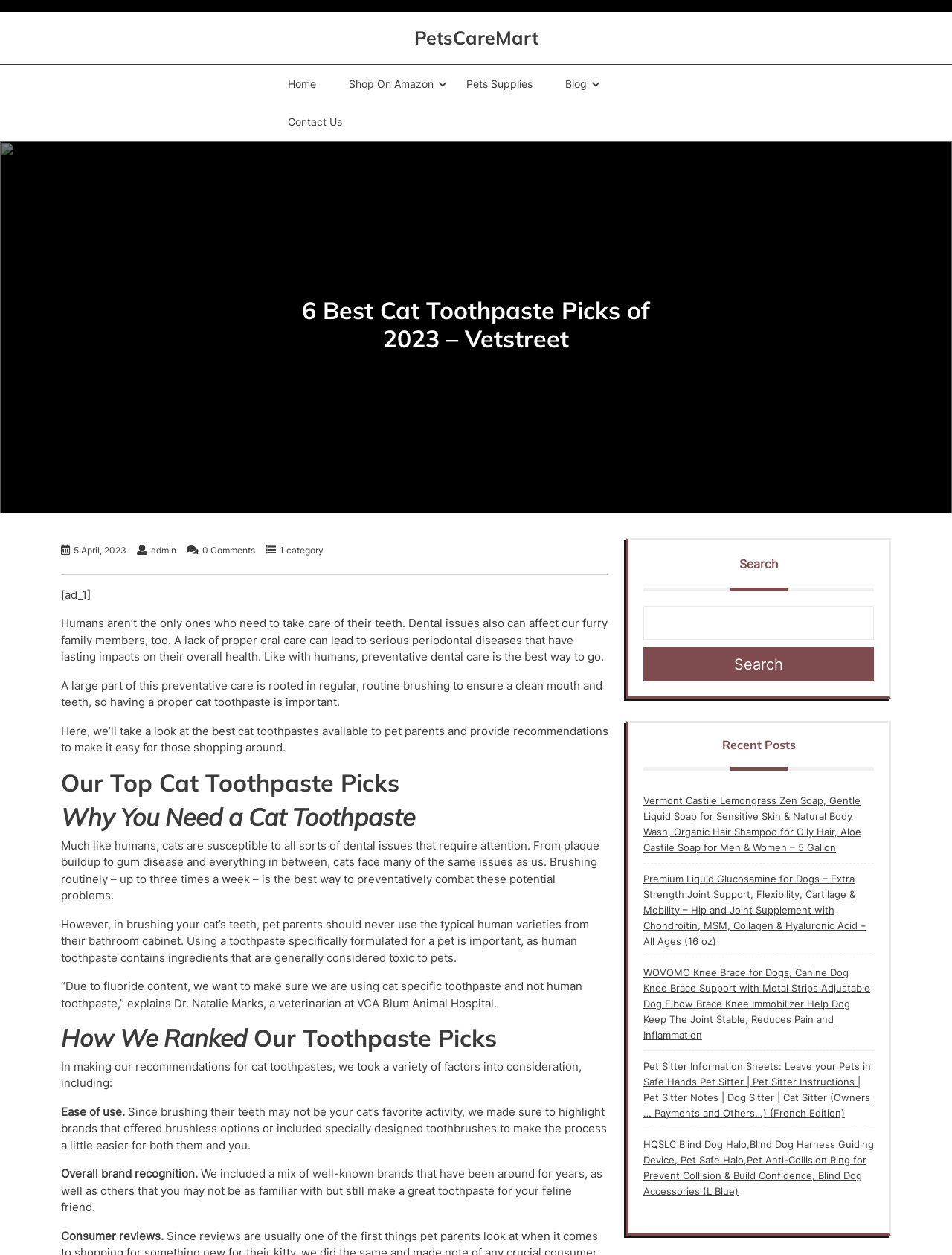Identify the bounding box coordinates of the element that should be clicked to fulfill this task: "Search for something". The coordinates should be provided as four float numbers between 0 and 1, i.e., [left, top, right, bottom].

[0.676, 0.442, 0.918, 0.543]